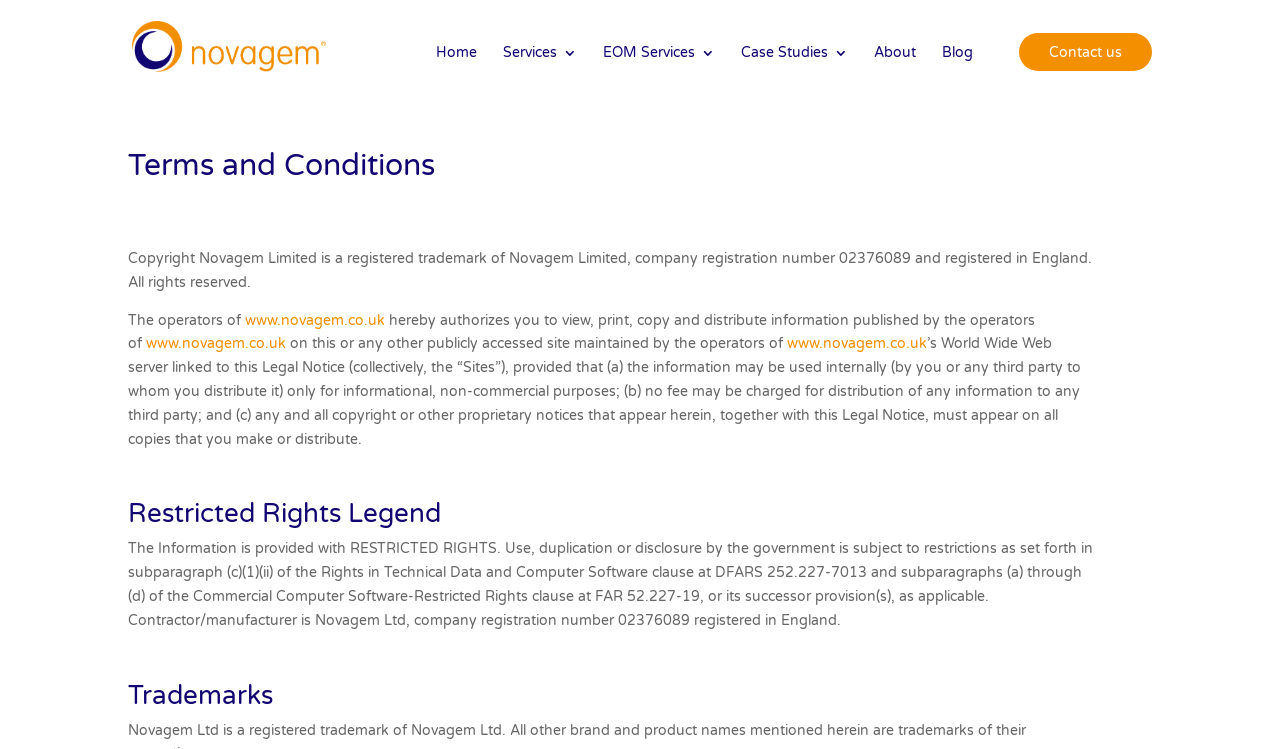Find the bounding box coordinates of the clickable element required to execute the following instruction: "Click on Home". Provide the coordinates as four float numbers between 0 and 1, i.e., [left, top, right, bottom].

[0.341, 0.061, 0.373, 0.124]